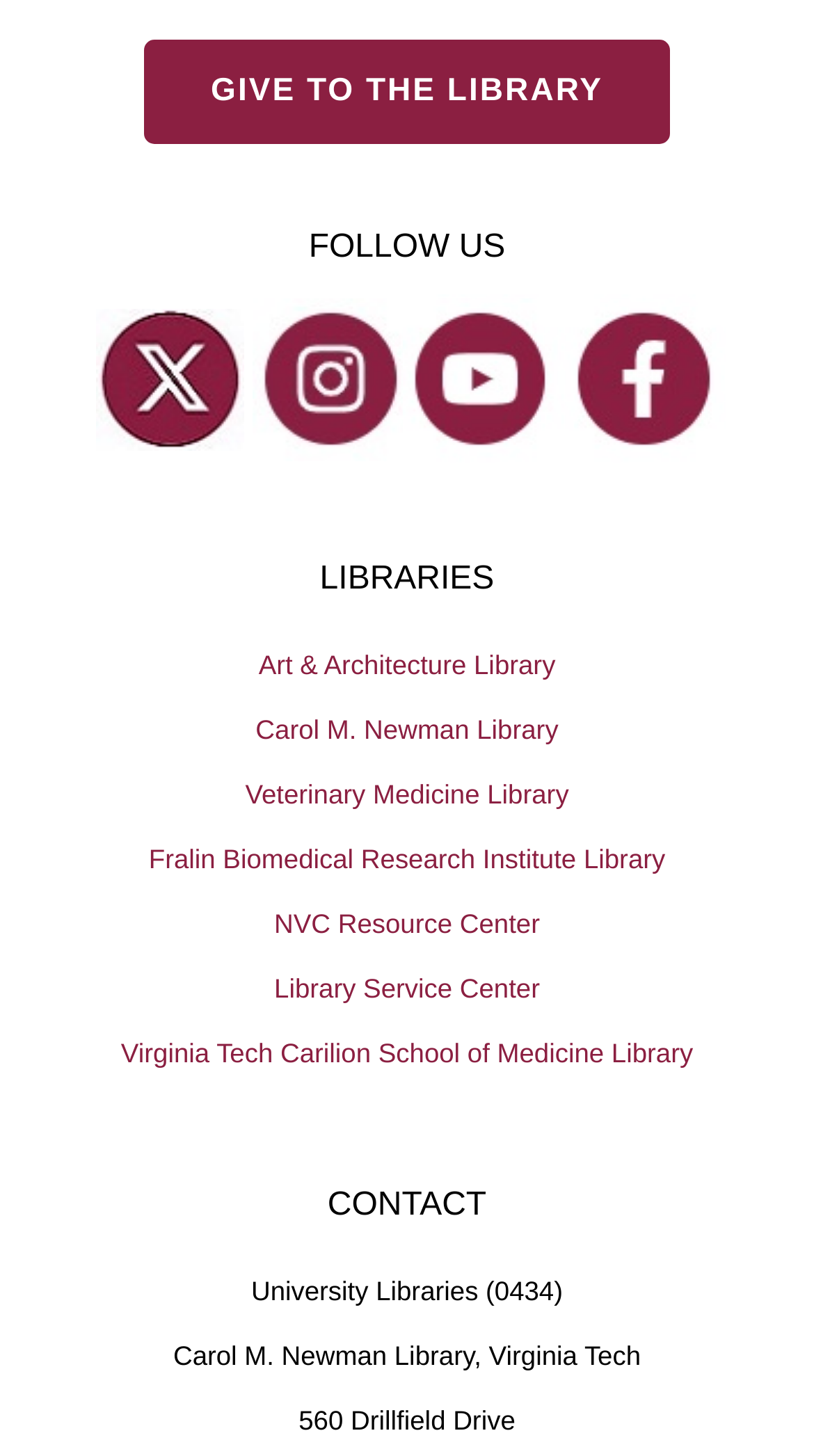Please answer the following question using a single word or phrase: 
What is the name of the library with 'Biomedical Research Institute' in its name?

Fralin Biomedical Research Institute Library